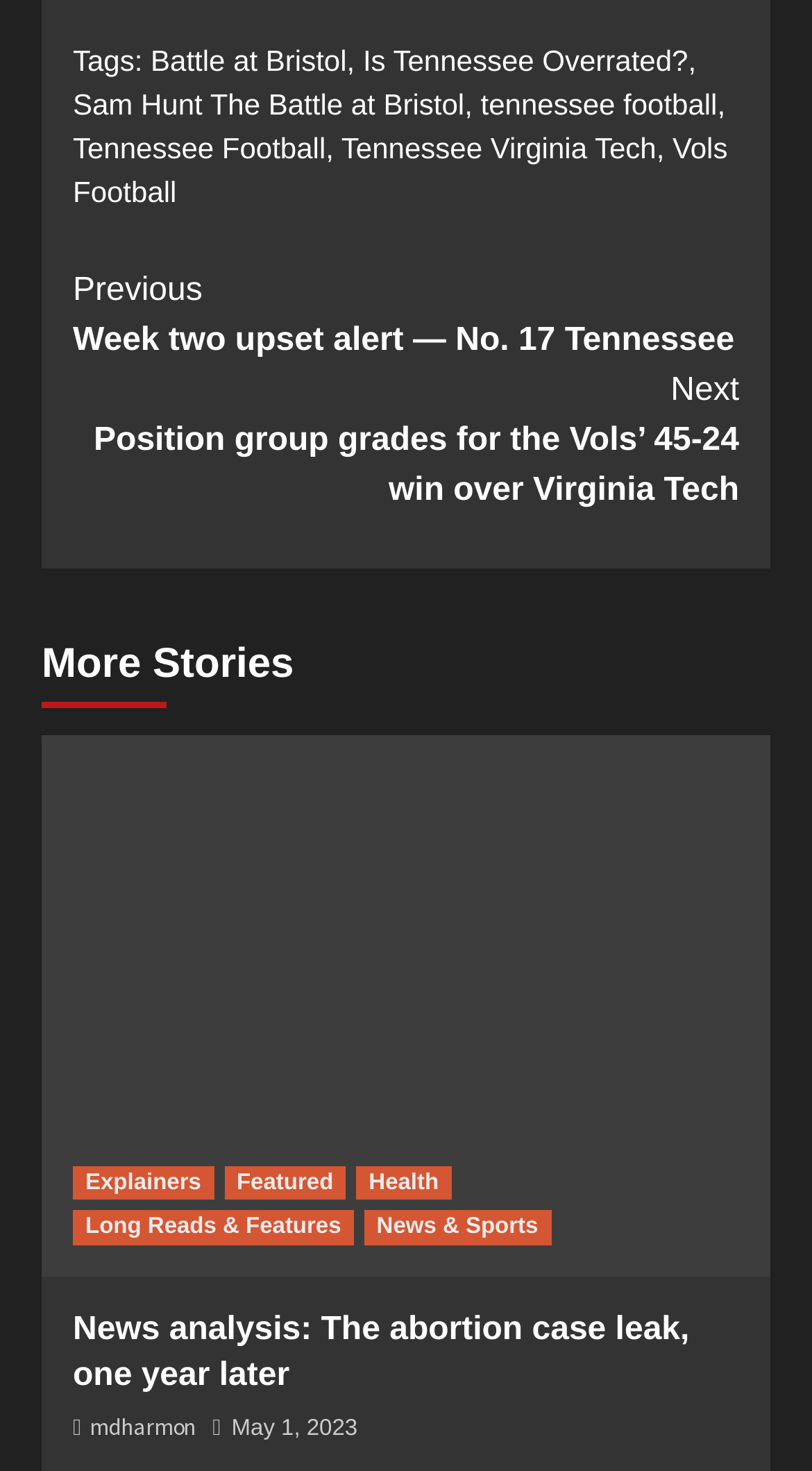Answer this question using a single word or a brief phrase:
What is the title of the news analysis article?

The abortion case leak, one year later